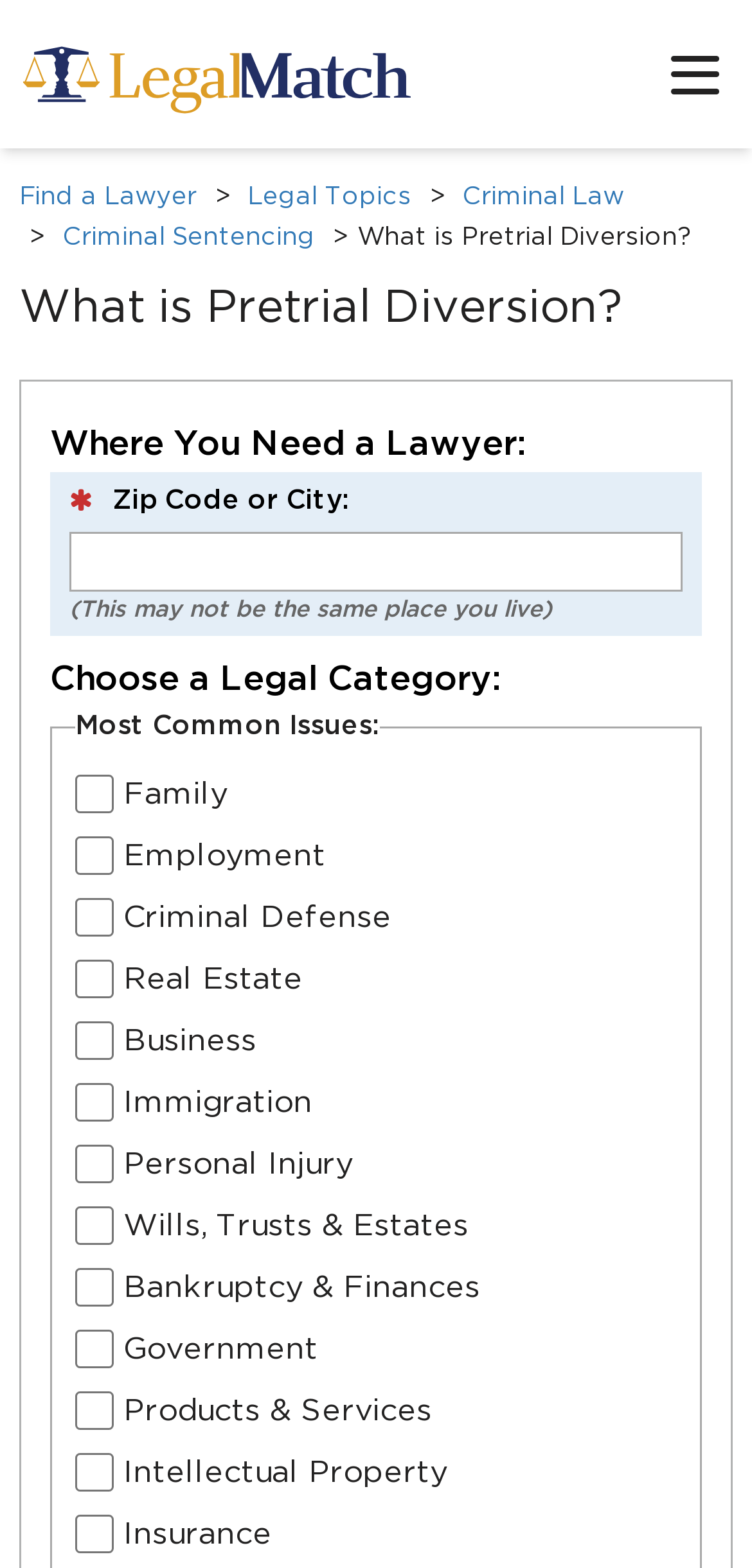Locate the bounding box of the UI element based on this description: "parent_node: Business name="Business" value="285"". Provide four float numbers between 0 and 1 as [left, top, right, bottom].

[0.1, 0.651, 0.151, 0.676]